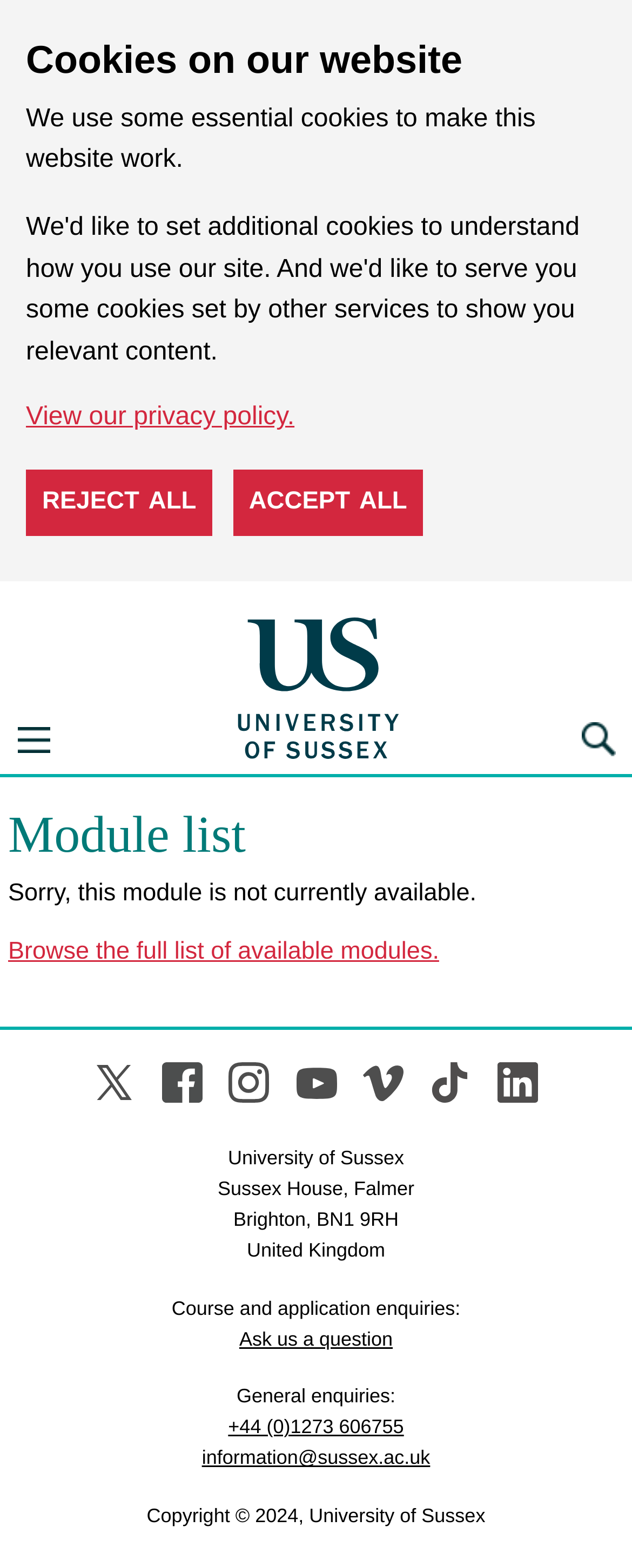What is the purpose of the buttons 'REJECT ALL' and 'ACCEPT ALL'?
Based on the image, answer the question with a single word or brief phrase.

Cookie settings